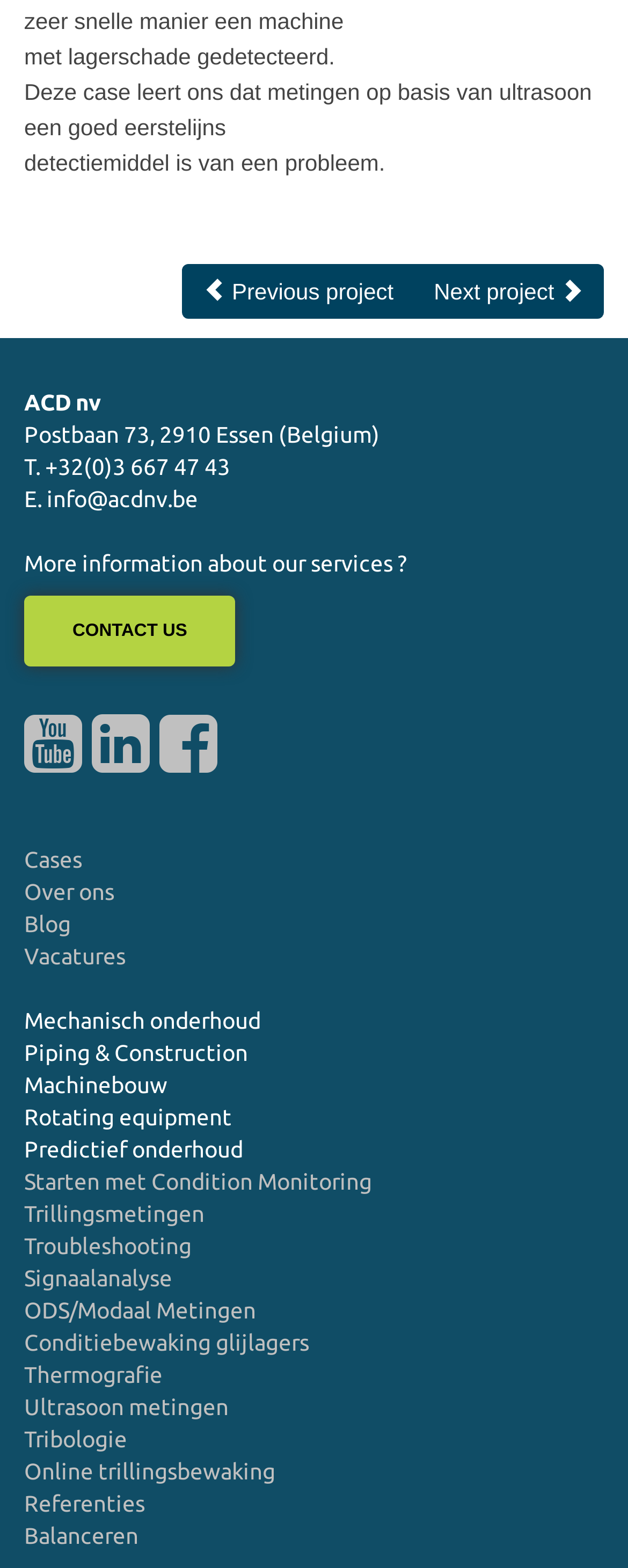Using the description: "parent_node: ACD nv", identify the bounding box of the corresponding UI element in the screenshot.

[0.146, 0.476, 0.238, 0.493]